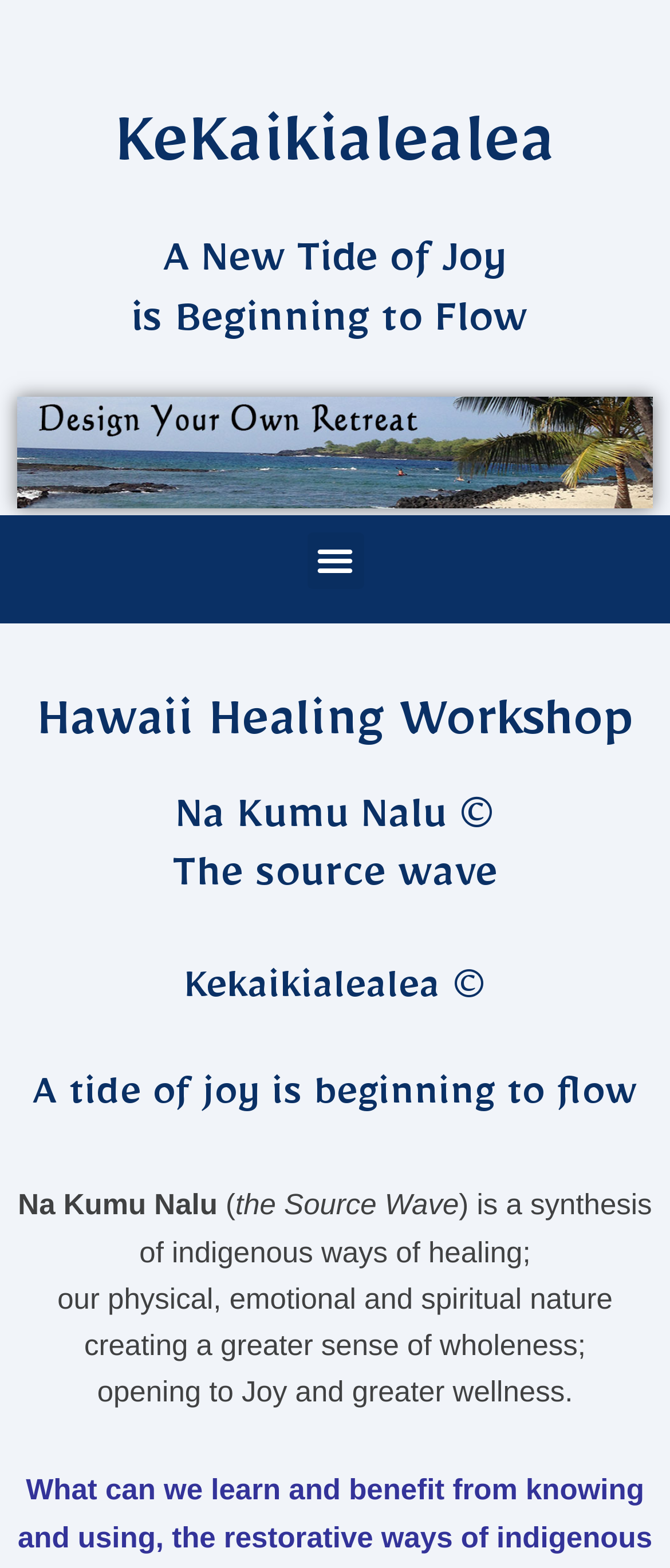Identify the bounding box coordinates for the UI element that matches this description: "Menu".

[0.458, 0.339, 0.542, 0.375]